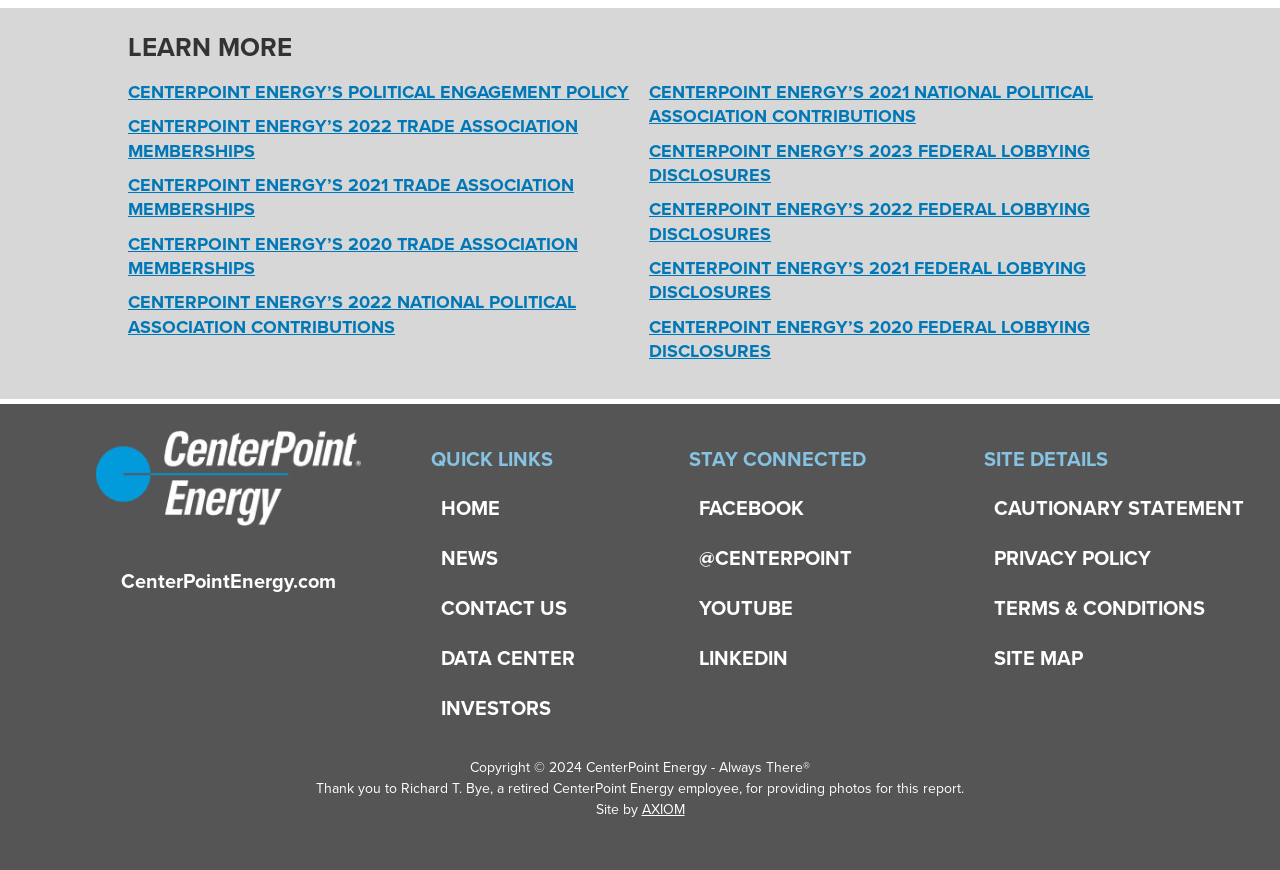Using a single word or phrase, answer the following question: 
What is the year of the copyright?

2024